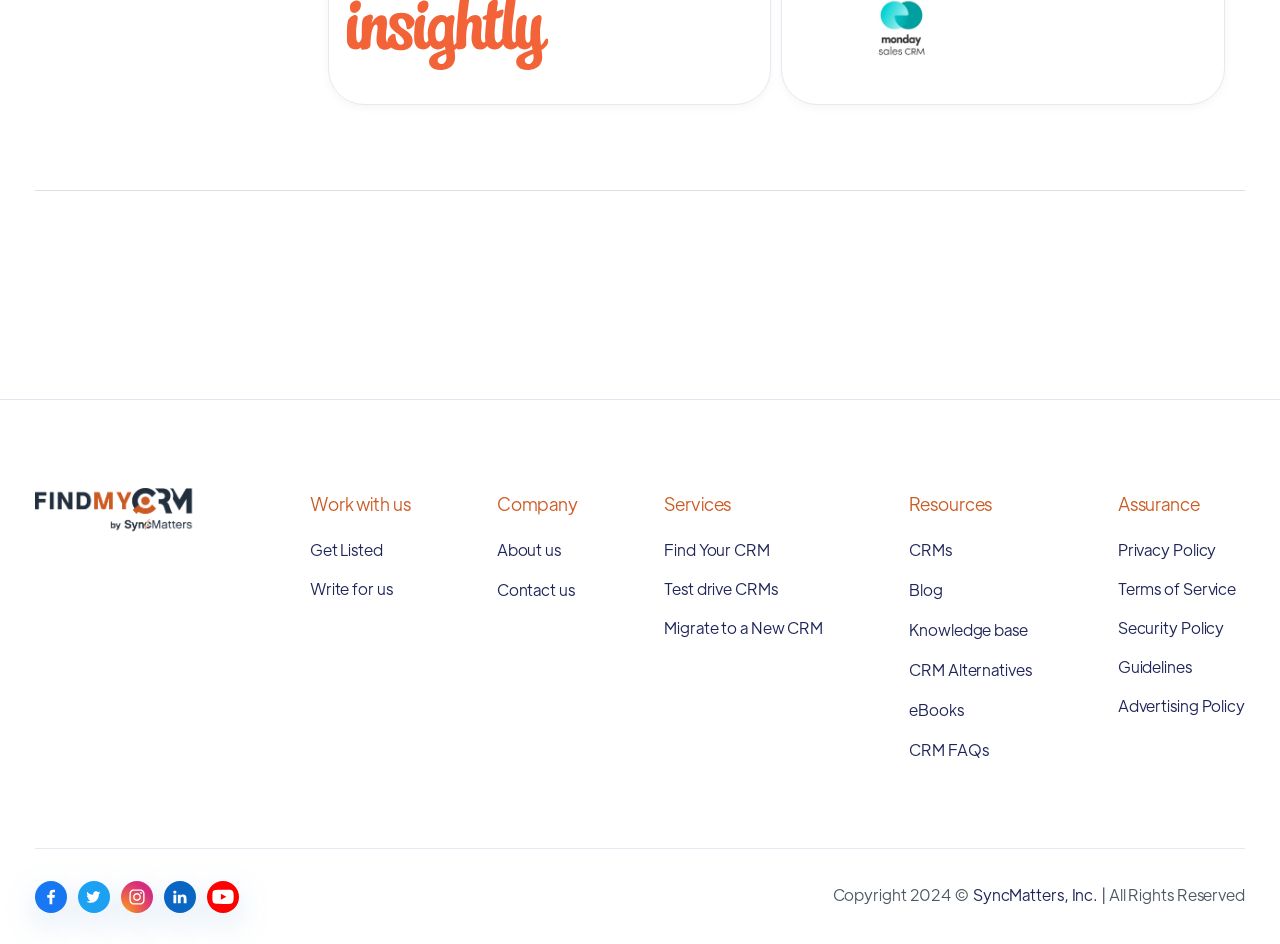Pinpoint the bounding box coordinates of the element you need to click to execute the following instruction: "Click on the 'Click here to Download' link". The bounding box should be represented by four float numbers between 0 and 1, in the format [left, top, right, bottom].

None